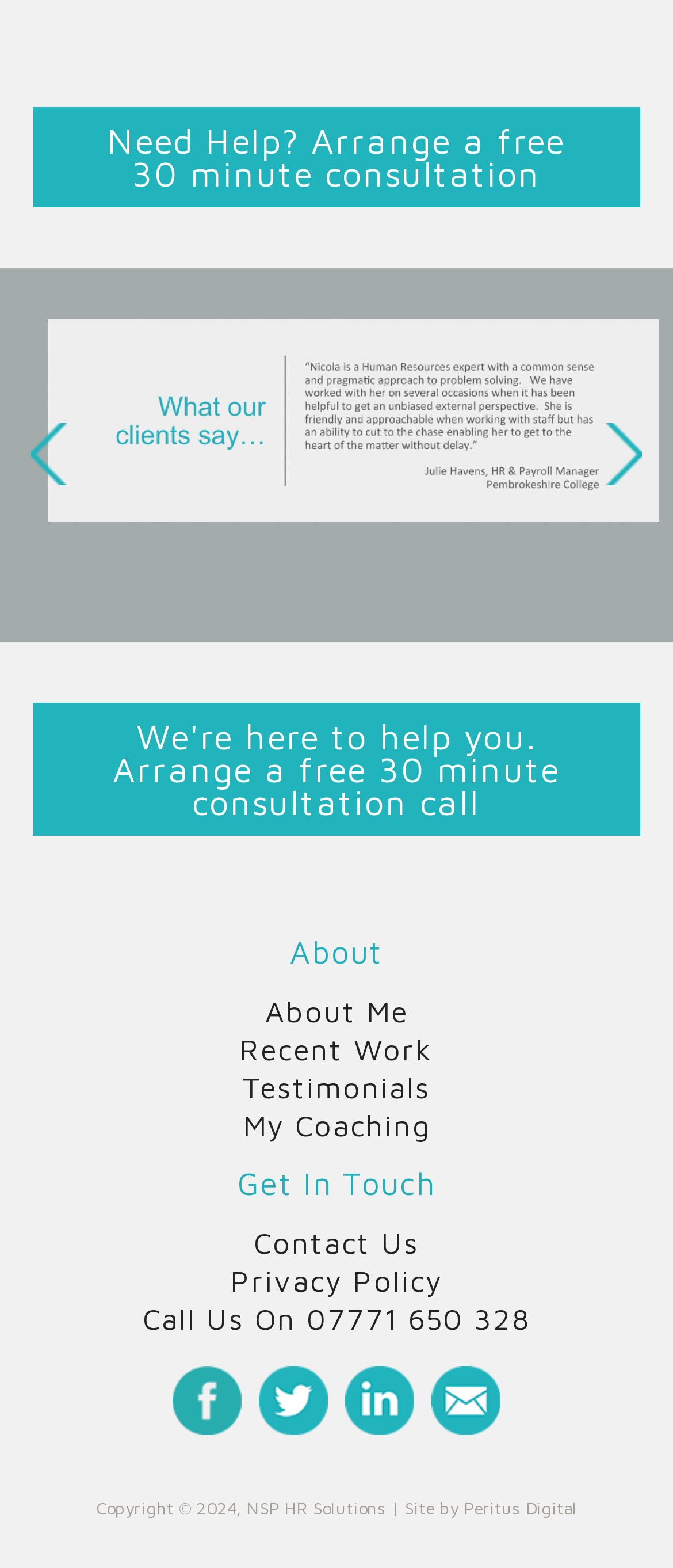Could you please study the image and provide a detailed answer to the question:
How many social media links are available?

The webpage has links to four social media platforms: Facebook, Twitter, Linkedin, and Email, which are located at the bottom of the page.